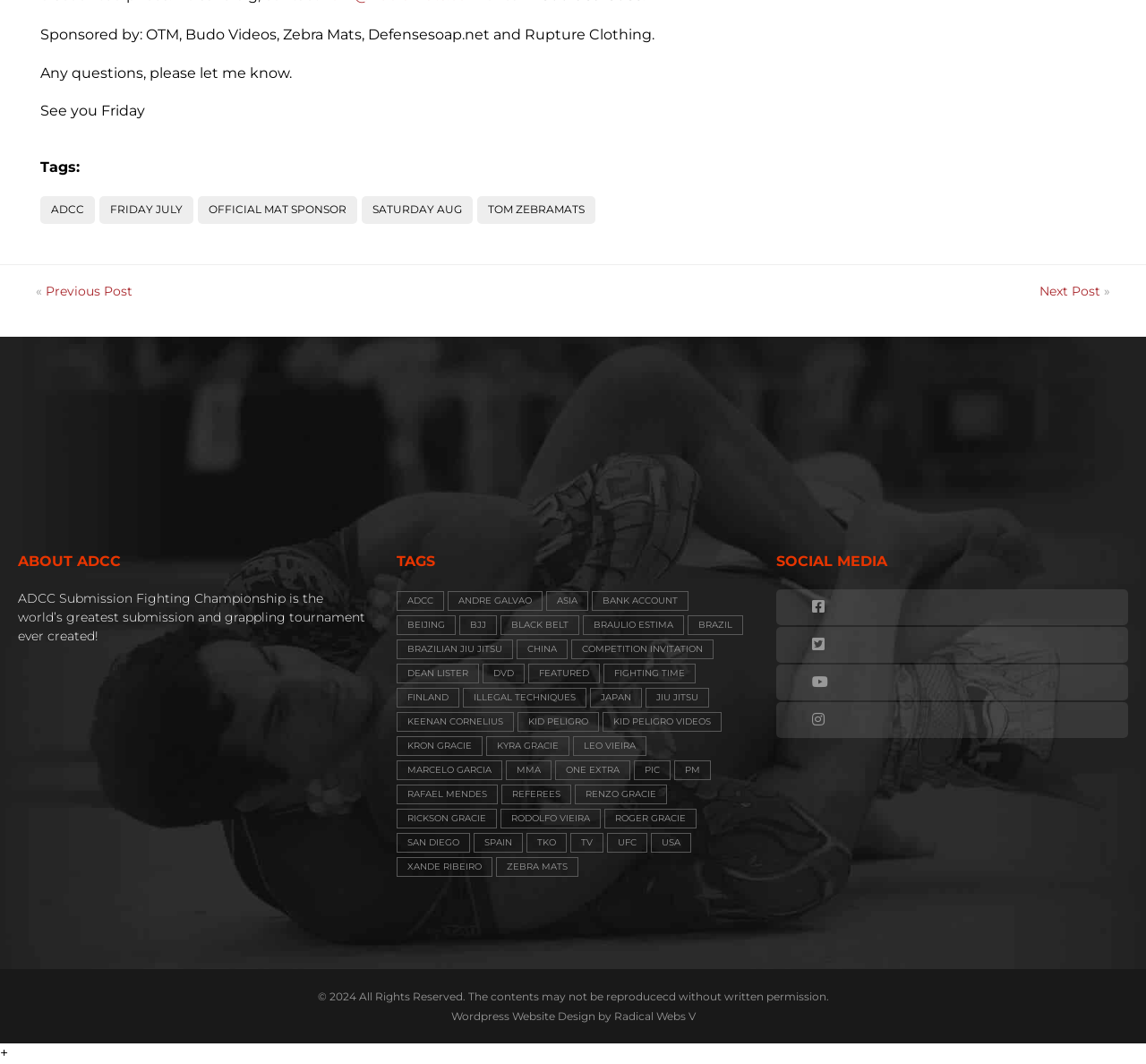Specify the bounding box coordinates for the region that must be clicked to perform the given instruction: "View the 'TAGS' section".

[0.346, 0.51, 0.654, 0.537]